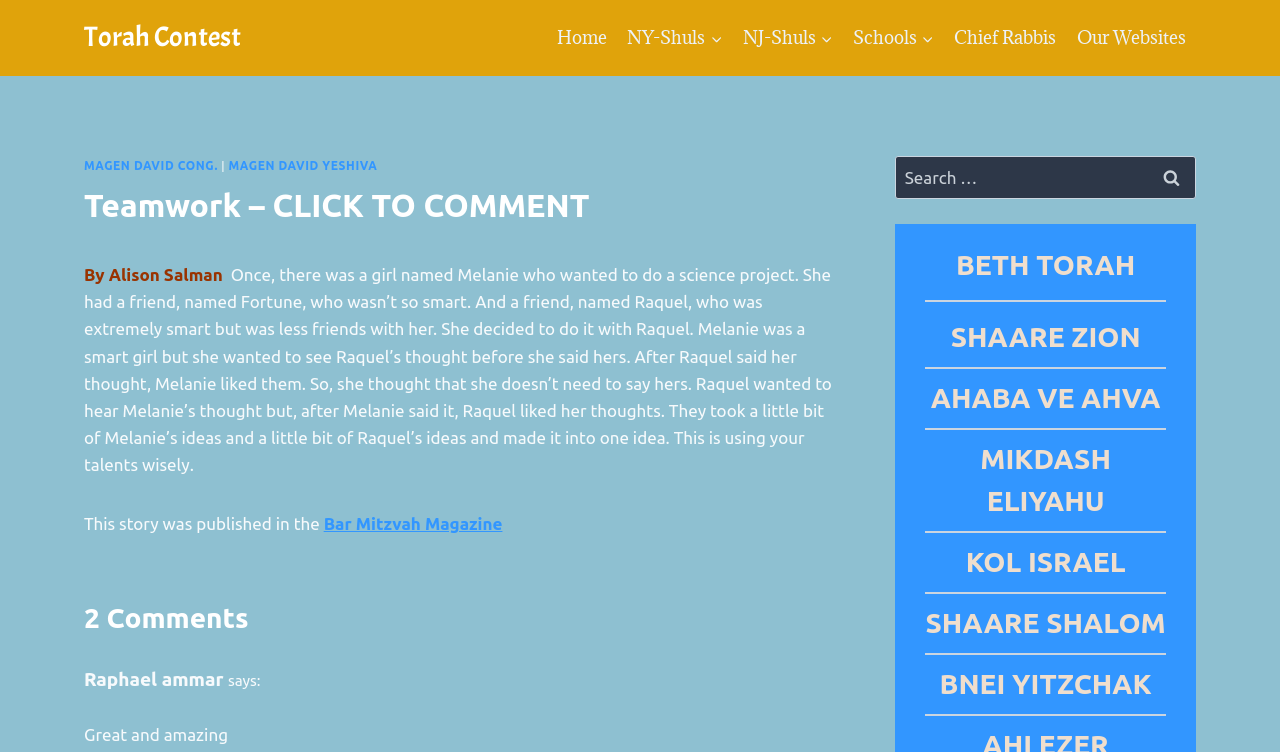What is the name of the magazine where the story was published?
Answer the question using a single word or phrase, according to the image.

Bar Mitzvah Magazine